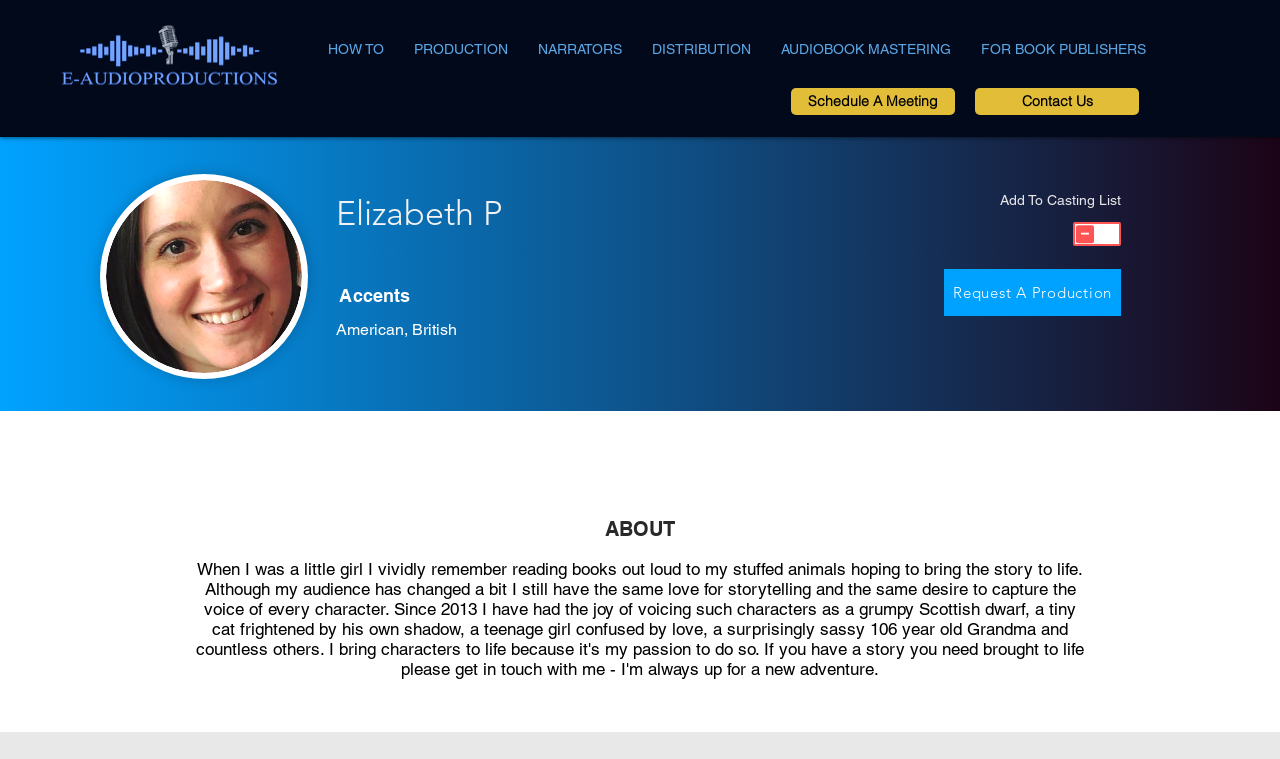Respond to the following question with a brief word or phrase:
What is the purpose of the checkbox?

Add to casting list